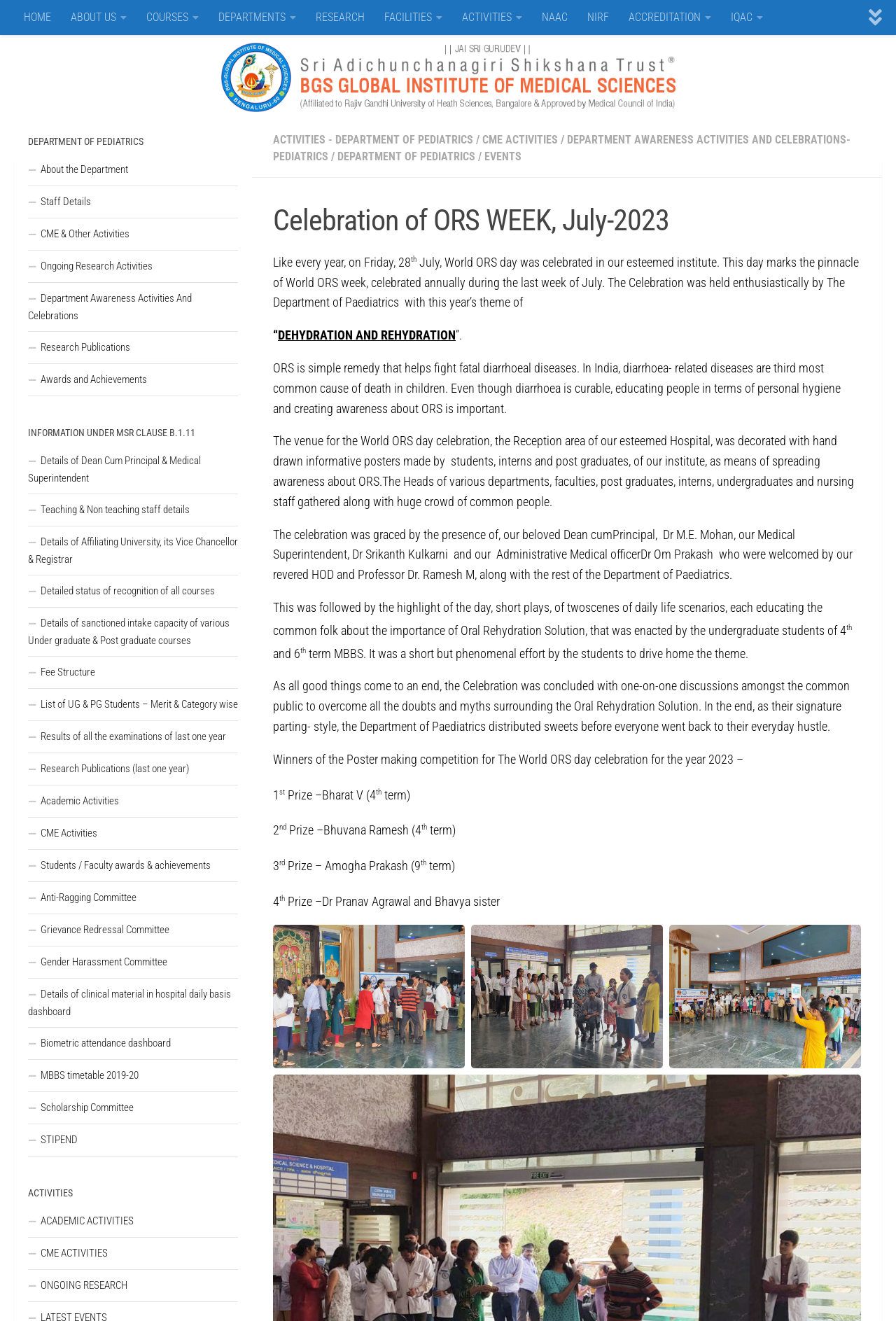How many scenes of daily life scenarios were enacted by the undergraduate students?
Please utilize the information in the image to give a detailed response to the question.

The undergraduate students of 4th and 6th term MBBS enacted two scenes of daily life scenarios to educate the common folk about the importance of Oral Rehydration Solution.